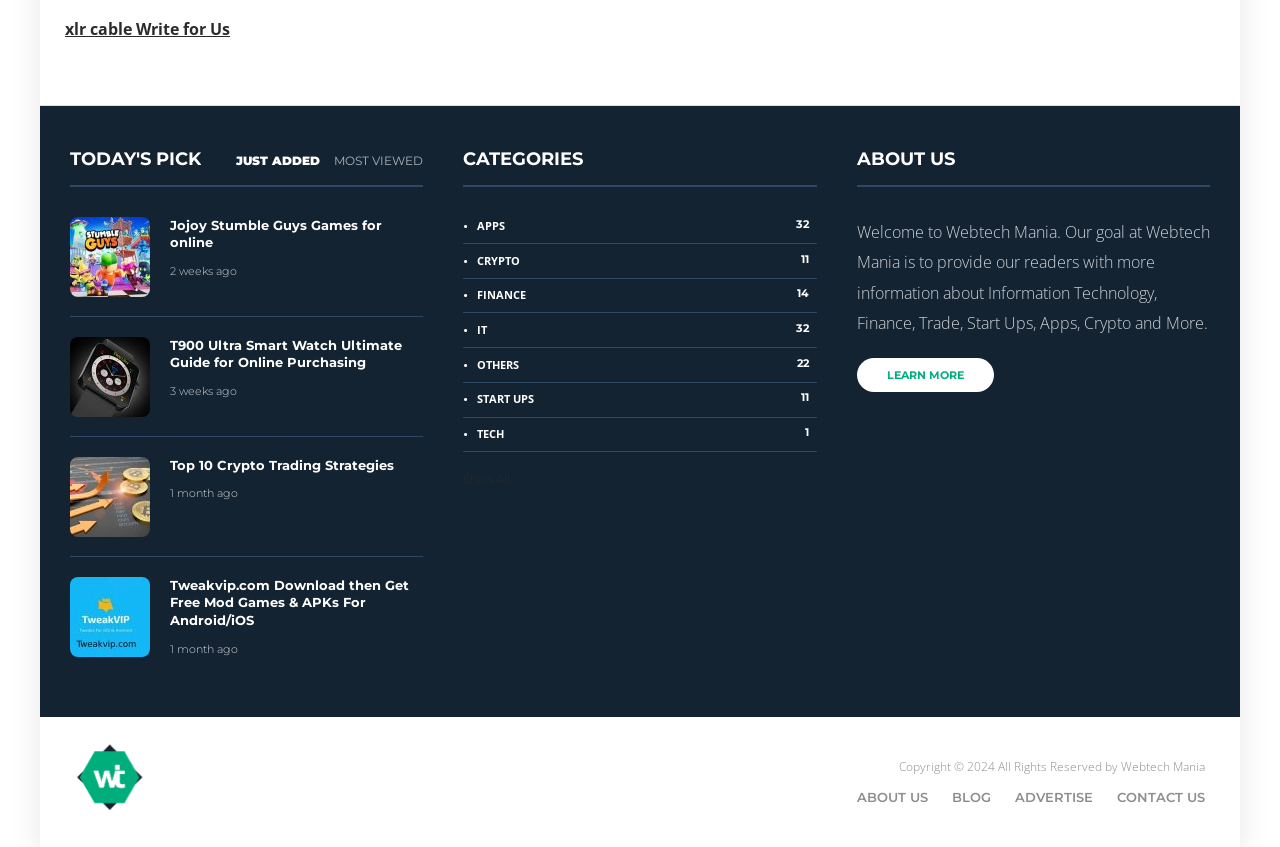Determine the bounding box coordinates of the region that needs to be clicked to achieve the task: "View the 'CATEGORIES' section".

[0.362, 0.175, 0.456, 0.221]